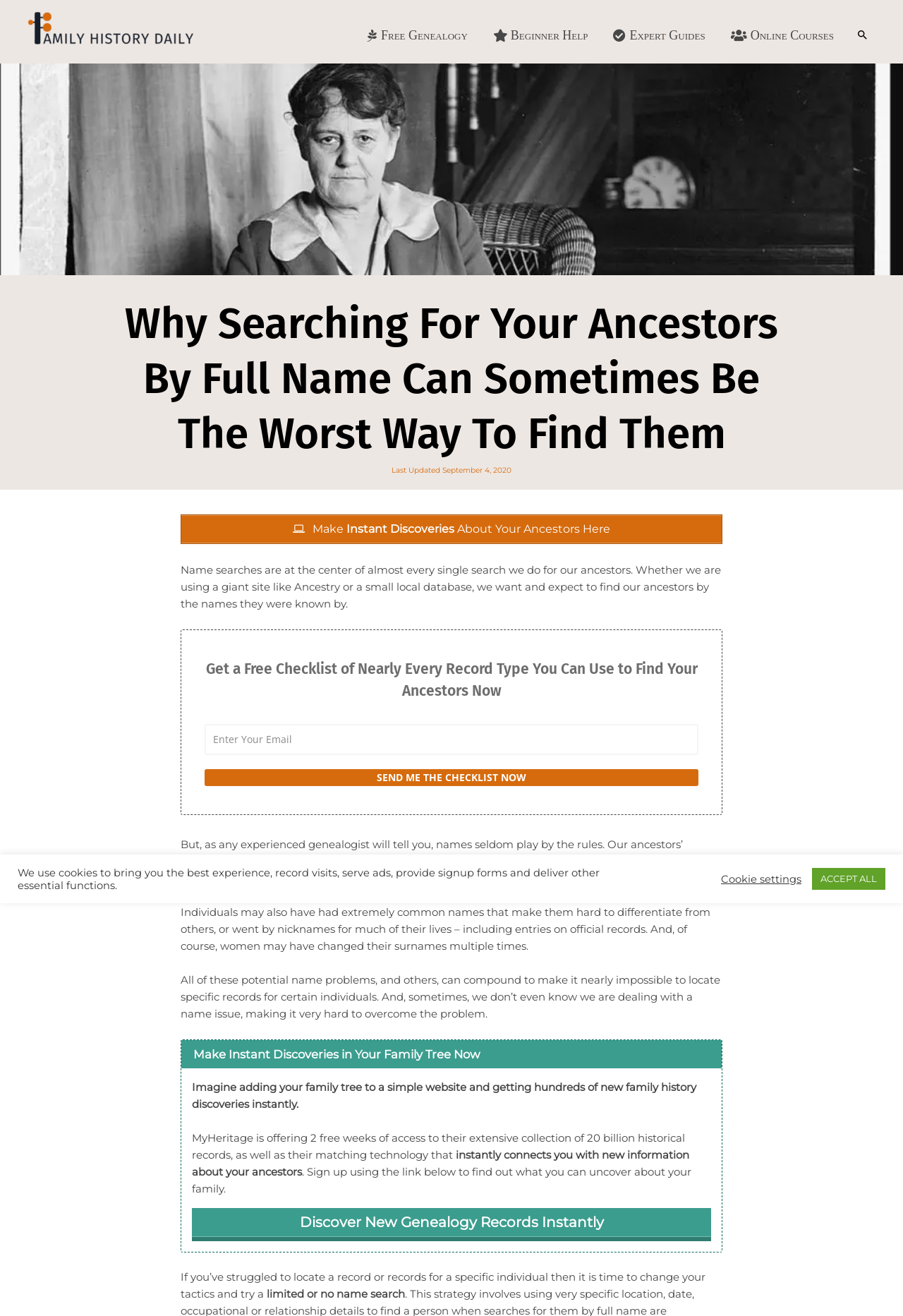Determine the bounding box coordinates of the clickable element to achieve the following action: 'Search for free genealogy resources'. Provide the coordinates as four float values between 0 and 1, formatted as [left, top, right, bottom].

[0.393, 0.0, 0.532, 0.054]